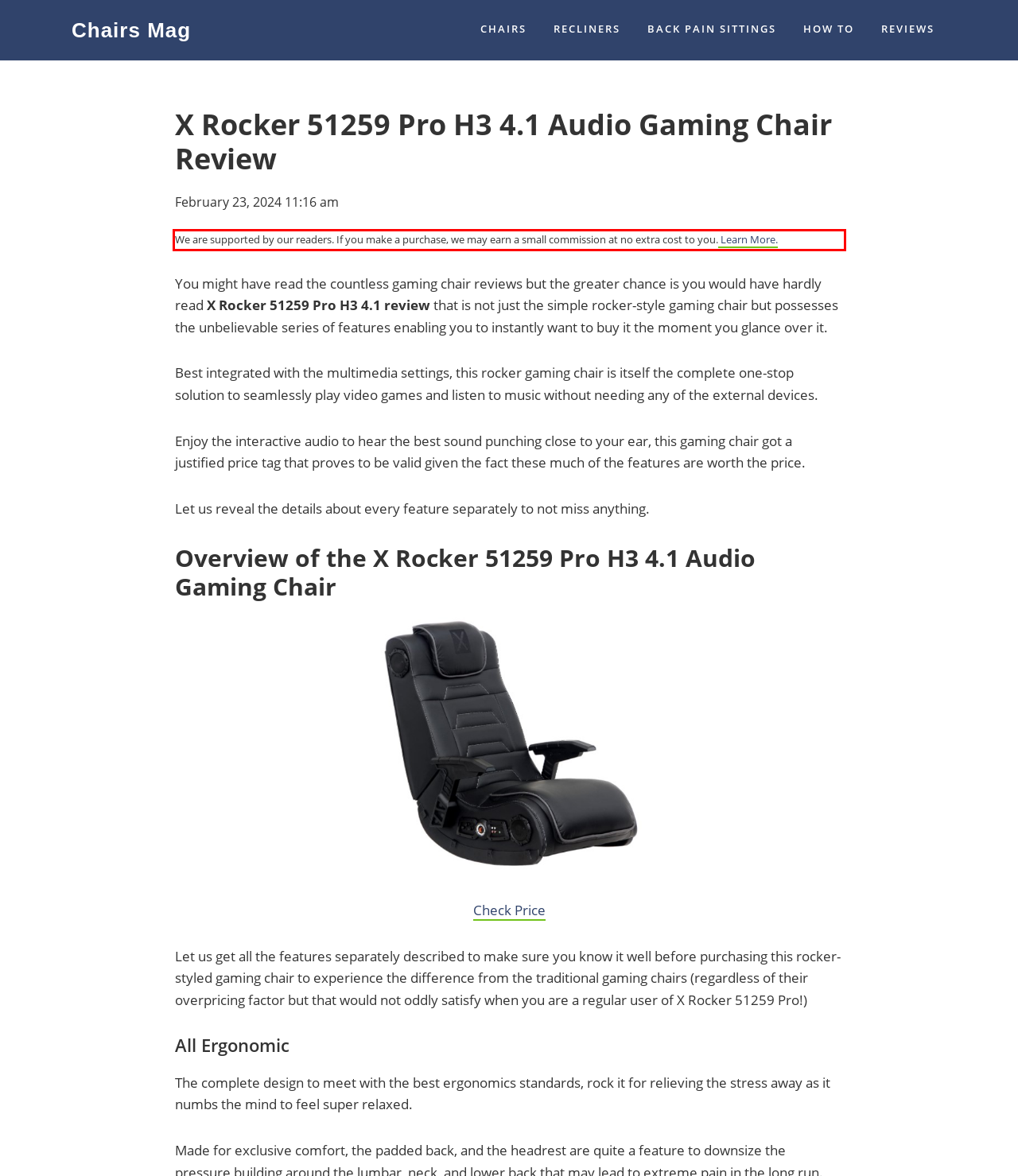You are provided with a screenshot of a webpage that includes a red bounding box. Extract and generate the text content found within the red bounding box.

We are supported by our readers. If you make a purchase, we may earn a small commission at no extra cost to you. Learn More.